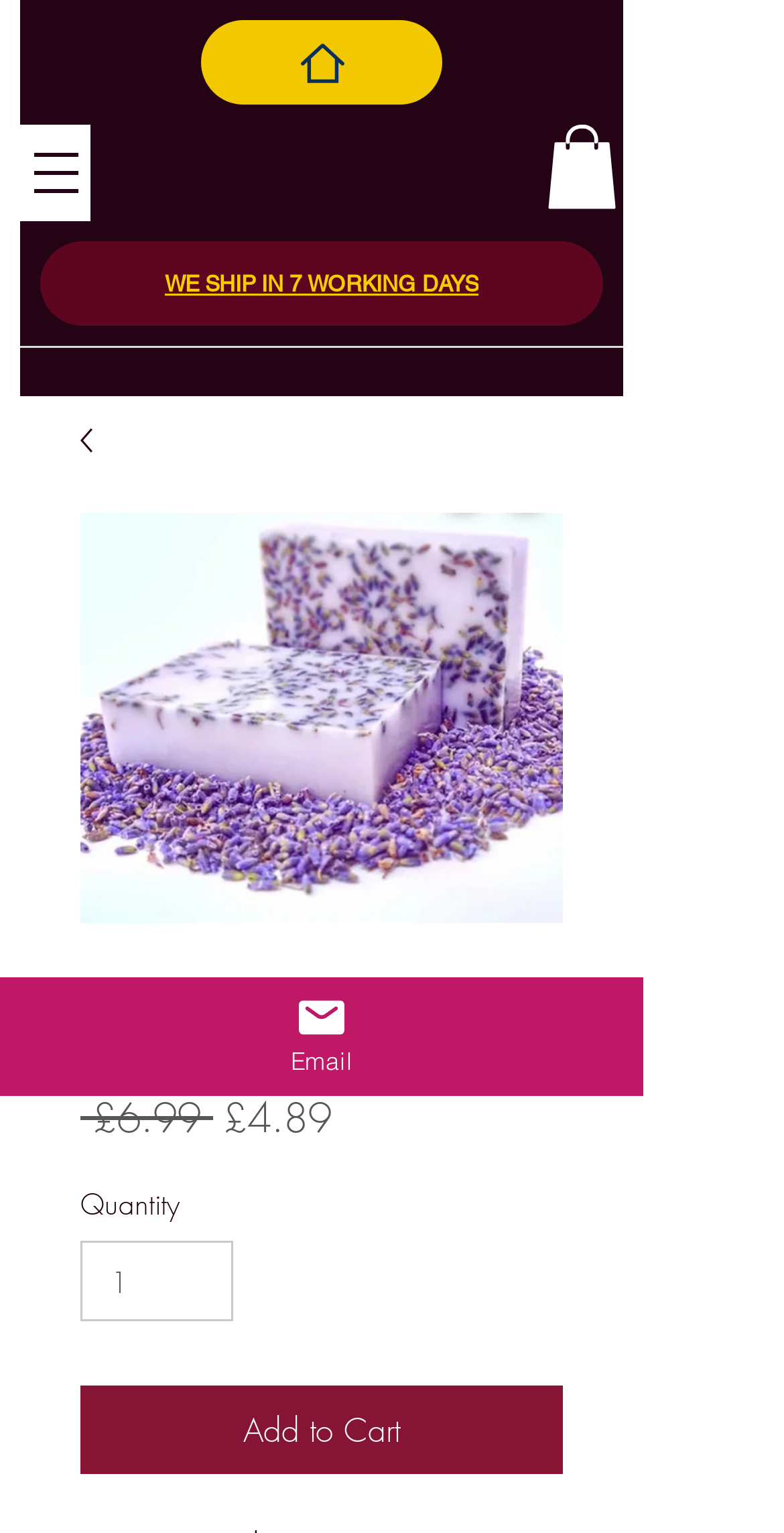What is the regular price of the soap?
Please answer the question with a single word or phrase, referencing the image.

£6.99